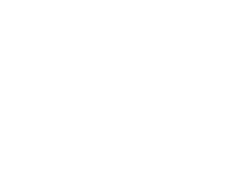What theme does the image convey?
Please give a detailed and thorough answer to the question, covering all relevant points.

The image conveys a theme of community collaboration, strengthening social connections, and promoting recreation through sports, highlighting the importance of partnerships between local businesses and community organizations.